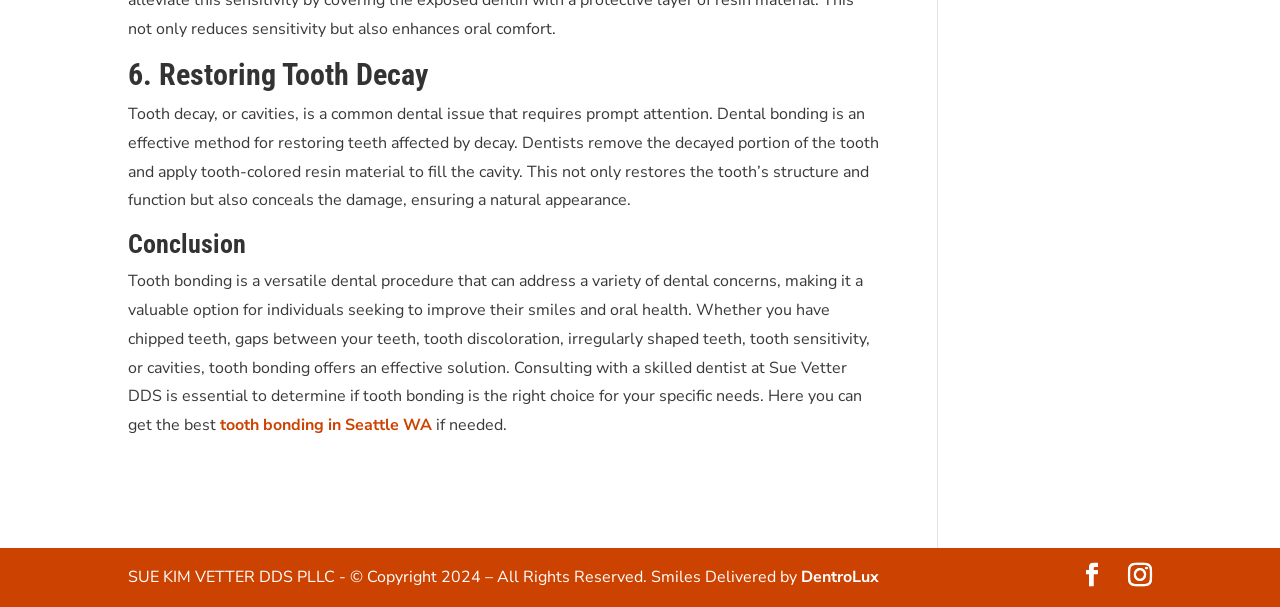Using the provided element description: "tooth bonding in Seattle WA", determine the bounding box coordinates of the corresponding UI element in the screenshot.

[0.169, 0.682, 0.338, 0.718]